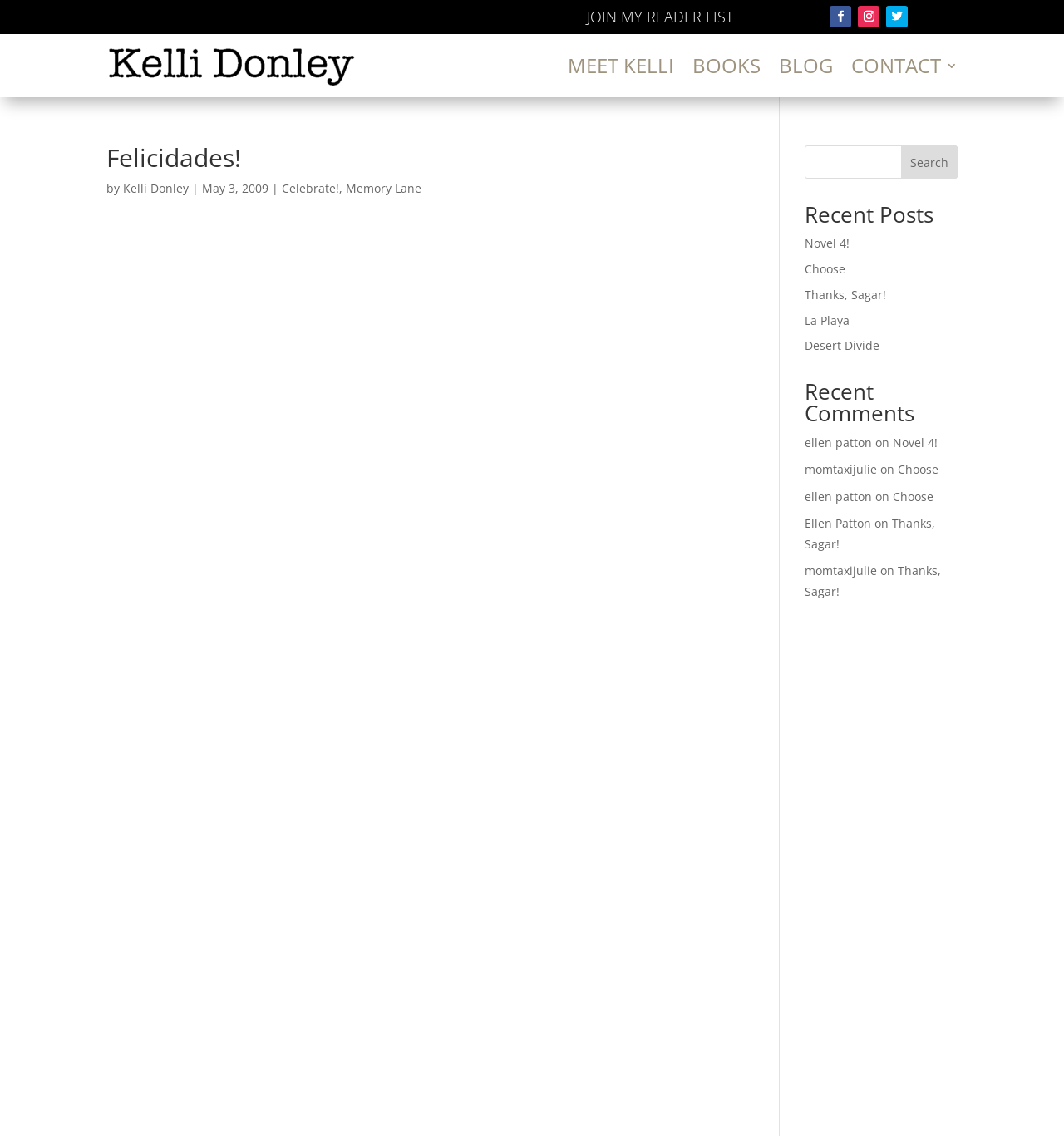Can you provide the bounding box coordinates for the element that should be clicked to implement the instruction: "Search for something"?

[0.756, 0.128, 0.9, 0.157]